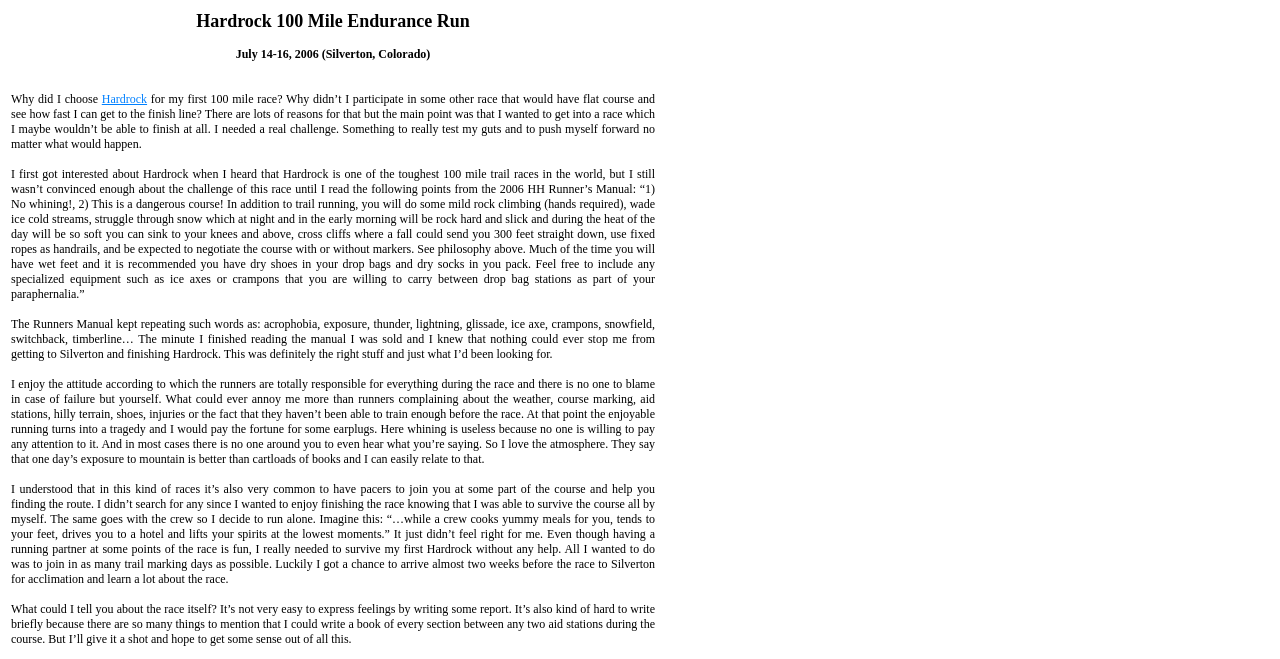Answer the question using only a single word or phrase: 
What is the name of the endurance run mentioned?

Hardrock 100 Mile